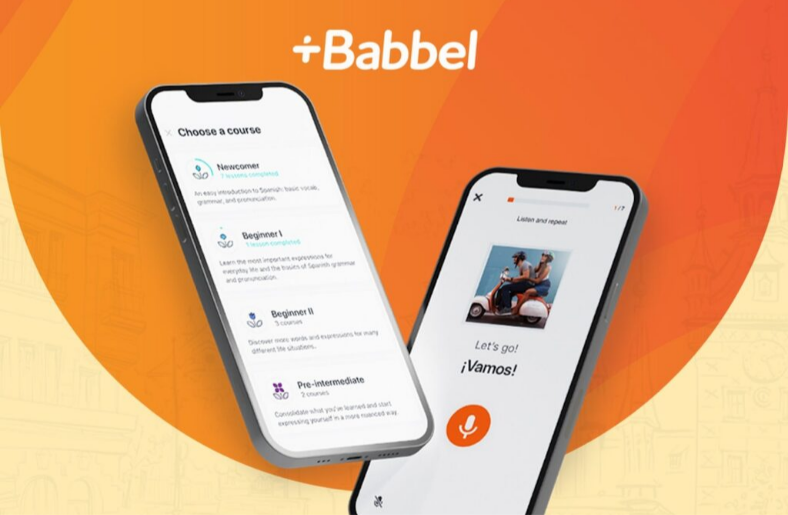Please answer the following question using a single word or phrase: 
How many language levels are listed on the left phone?

4